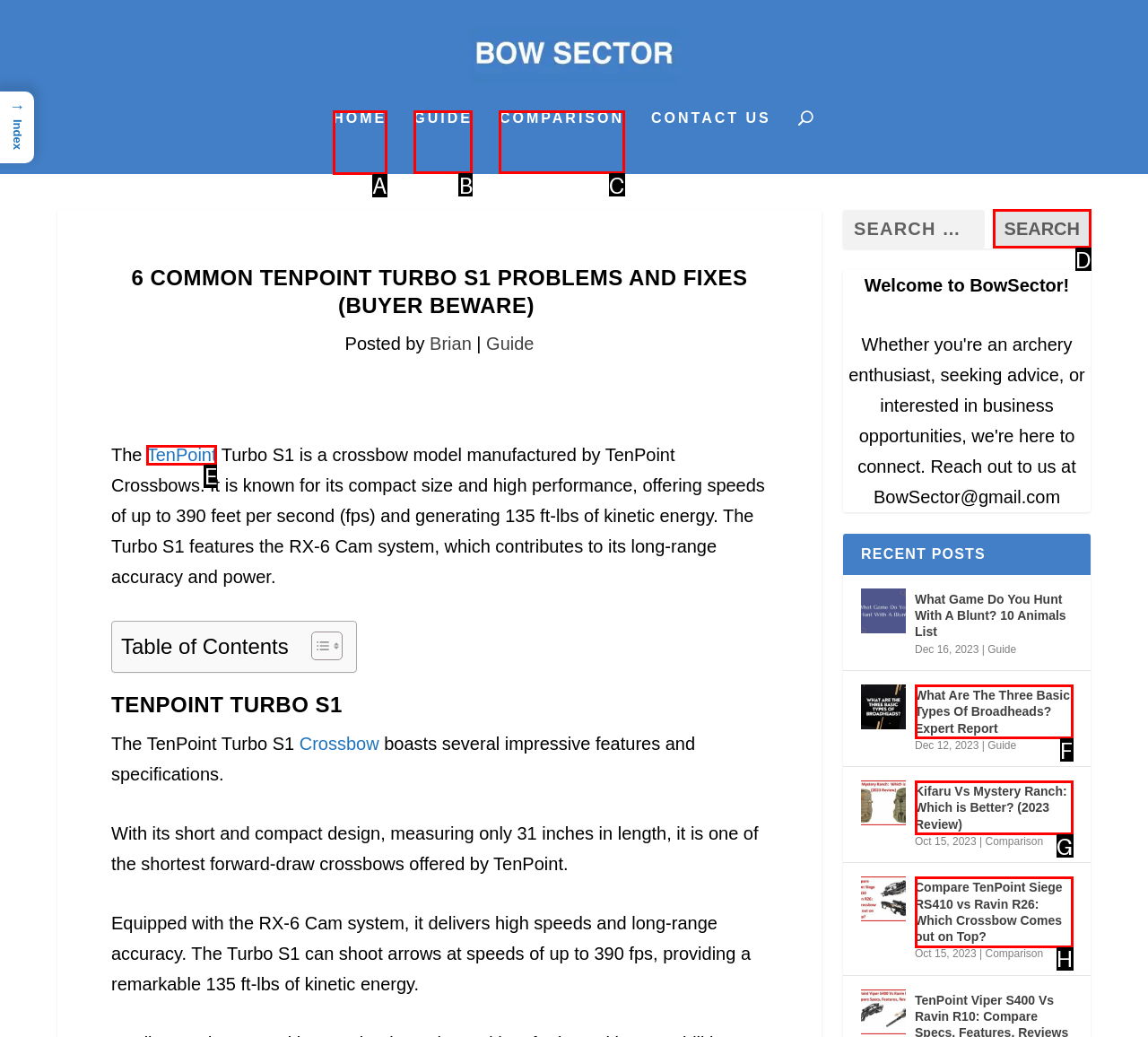Indicate the letter of the UI element that should be clicked to accomplish the task: Get help from the help center. Answer with the letter only.

None